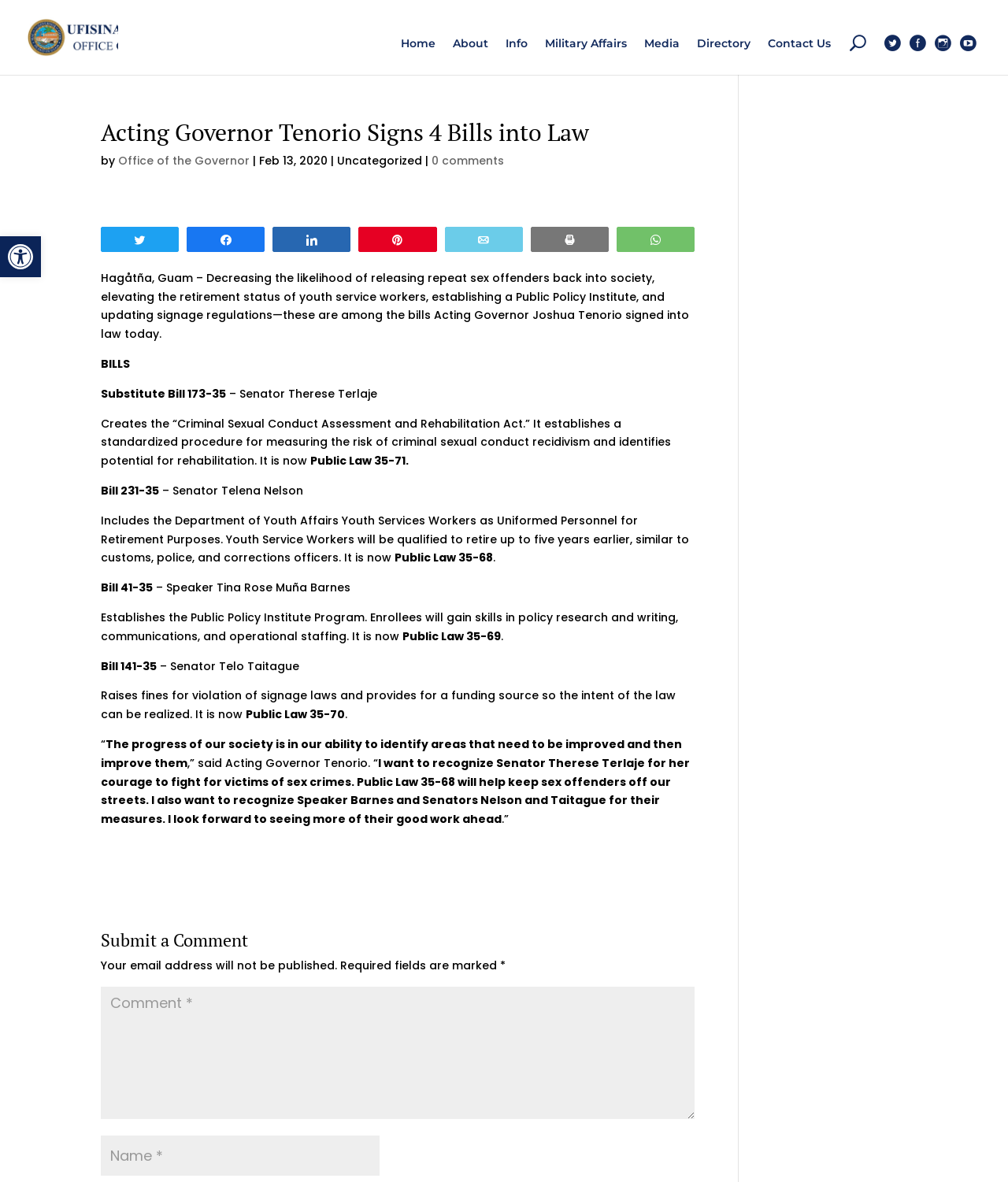What is the purpose of Public Law 35-71?
Answer the question with detailed information derived from the image.

The webpage mentions that Public Law 35-71 'Creates the “Criminal Sexual Conduct Assessment and Rehabilitation Act.” It establishes a standardized procedure for measuring the risk of criminal sexual conduct recidivism and identifies potential for rehabilitation.' This indicates that the purpose of Public Law 35-71 is to establish a standardized procedure for measuring the risk of criminal sexual conduct recidivism.